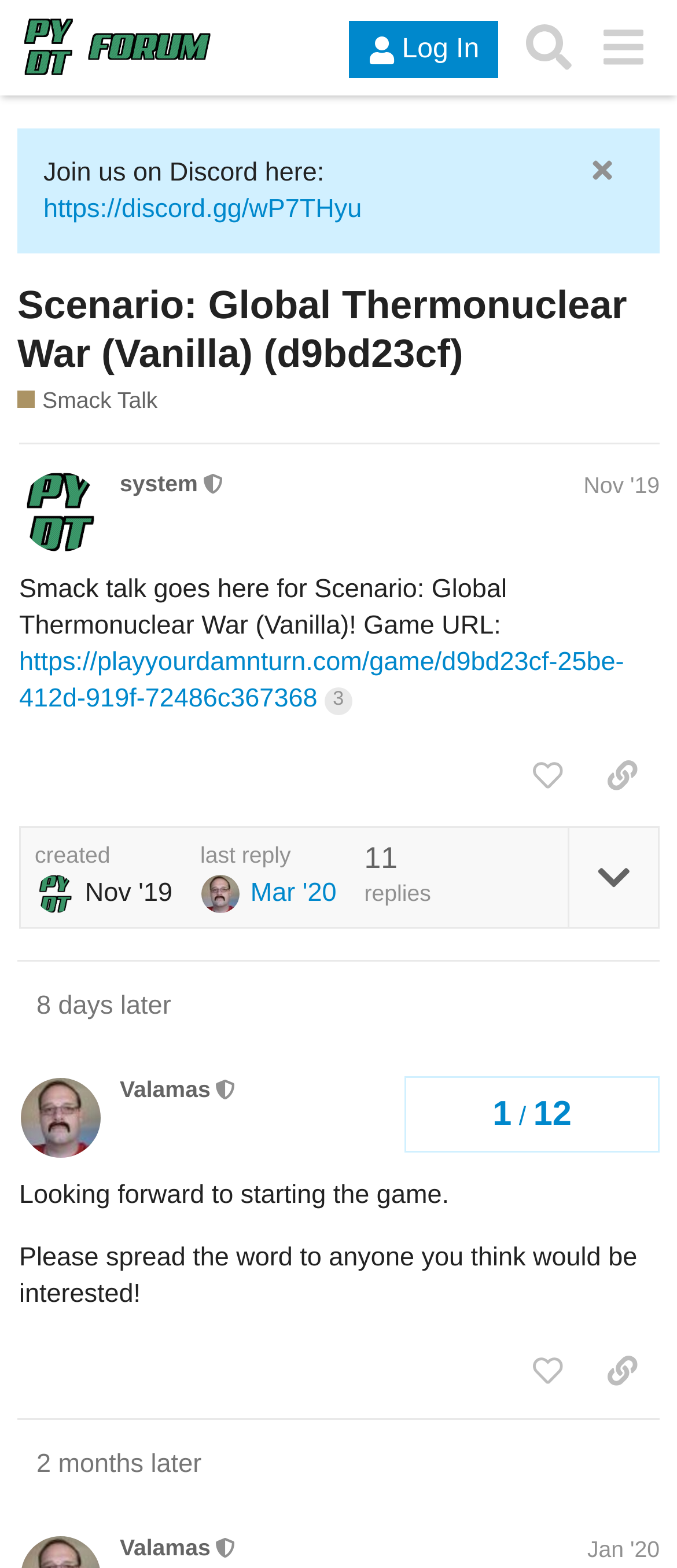Find the bounding box coordinates of the clickable area that will achieve the following instruction: "Search for something".

[0.755, 0.007, 0.865, 0.054]